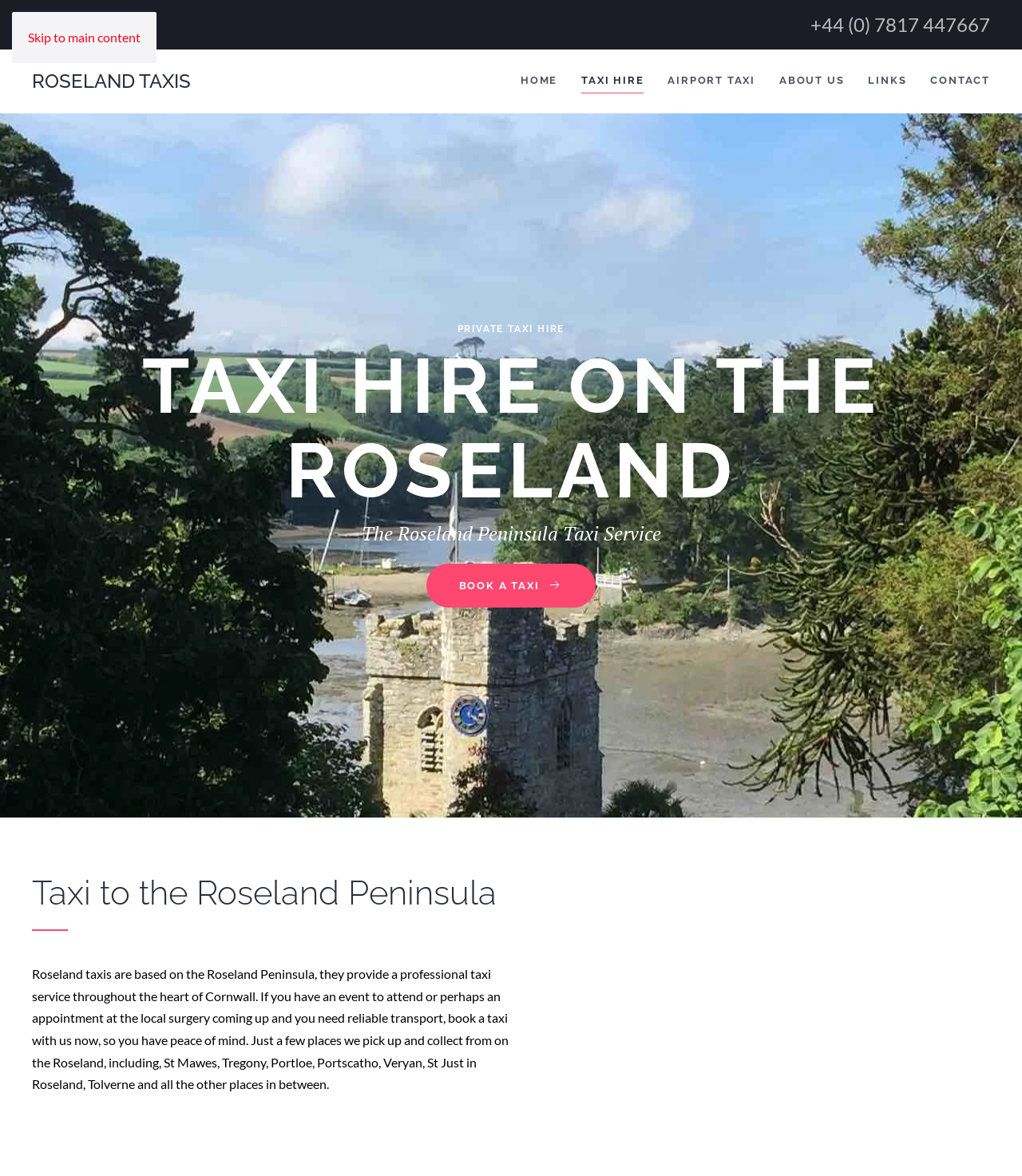What is the name of the taxi service?
Provide a well-explained and detailed answer to the question.

I found the name of the taxi service by looking at the top-left corner of the webpage, where there is a static text element that says 'ROSELAND TAXIS'.